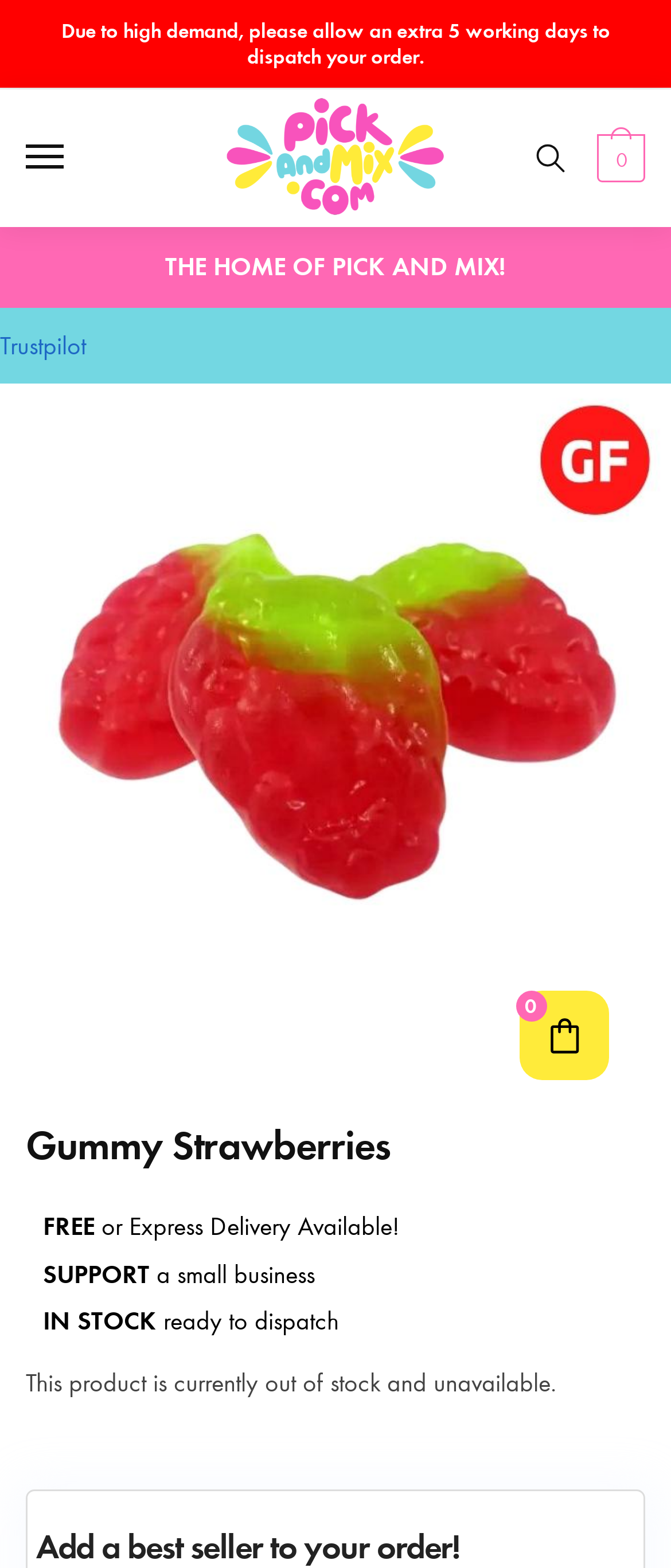How many items are in the cart?
Refer to the image and provide a detailed answer to the question.

I determined the answer by looking at the text '0' in the 'Cart contents' navigation section, which indicates that there are no items in the cart.